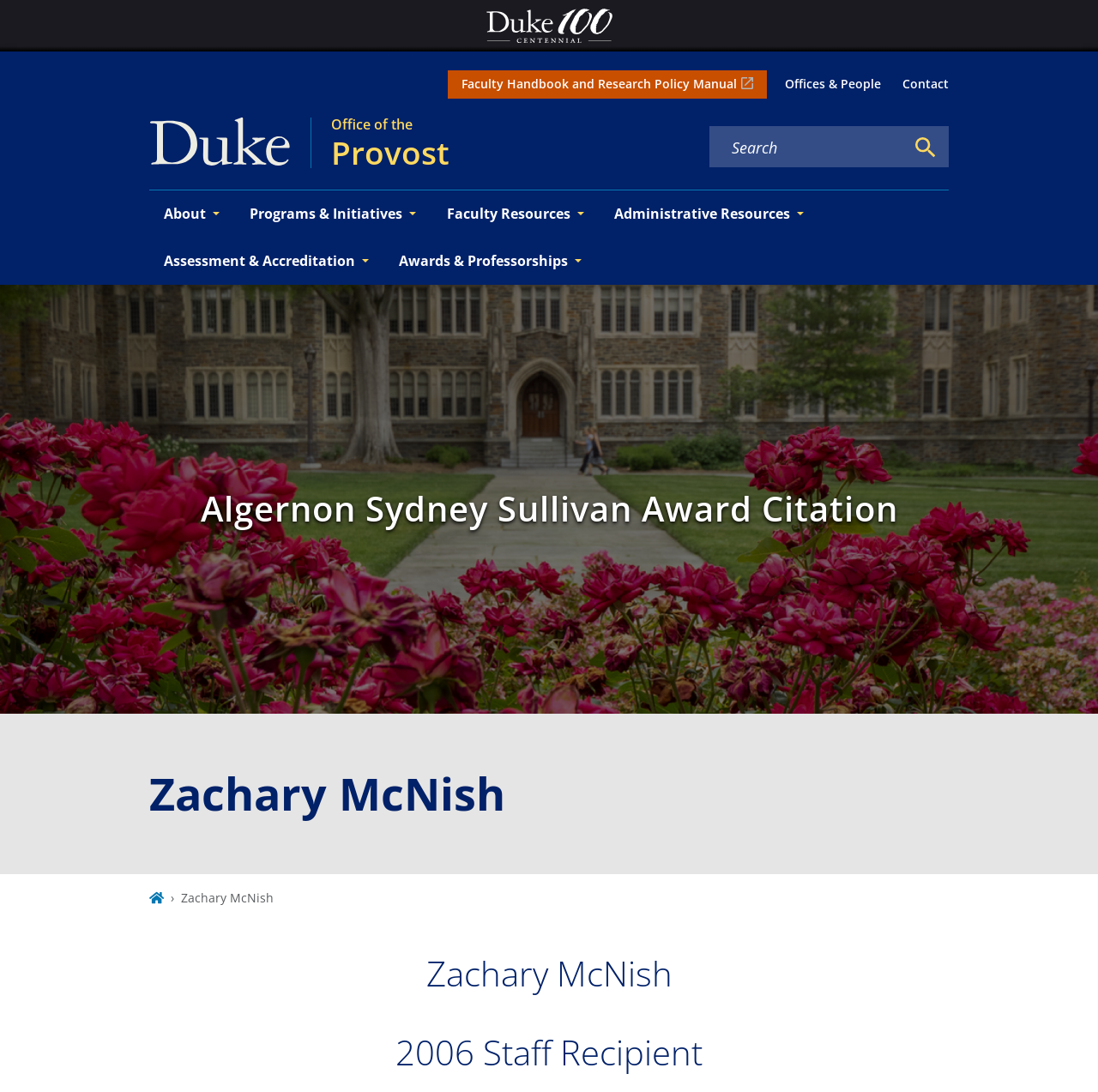Determine the bounding box coordinates of the region to click in order to accomplish the following instruction: "Click the About button". Provide the coordinates as four float numbers between 0 and 1, specifically [left, top, right, bottom].

[0.136, 0.174, 0.214, 0.218]